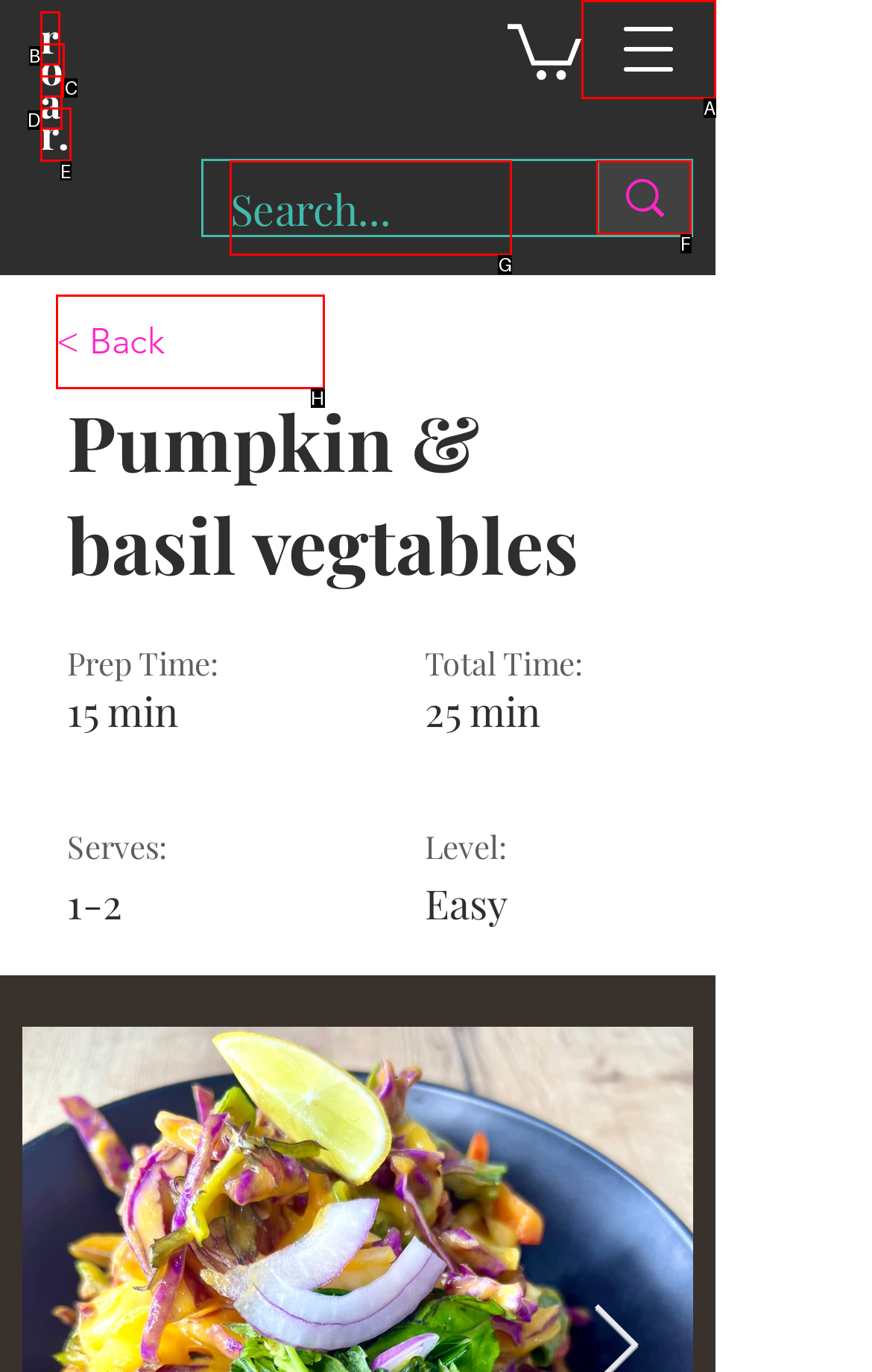To complete the task: Search for something, which option should I click? Answer with the appropriate letter from the provided choices.

G